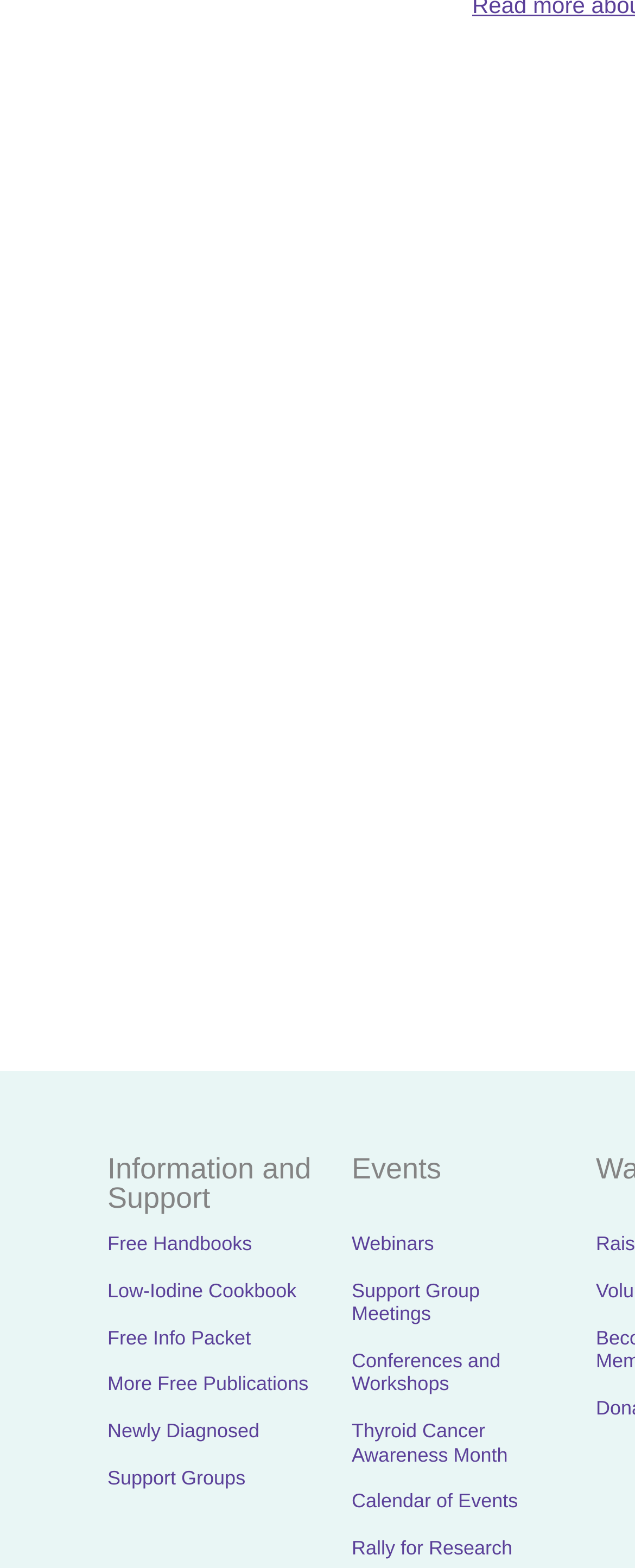Provide the bounding box coordinates for the UI element that is described by this text: "Thyroid Cancer Awareness Month". The coordinates should be in the form of four float numbers between 0 and 1: [left, top, right, bottom].

[0.554, 0.905, 0.8, 0.935]